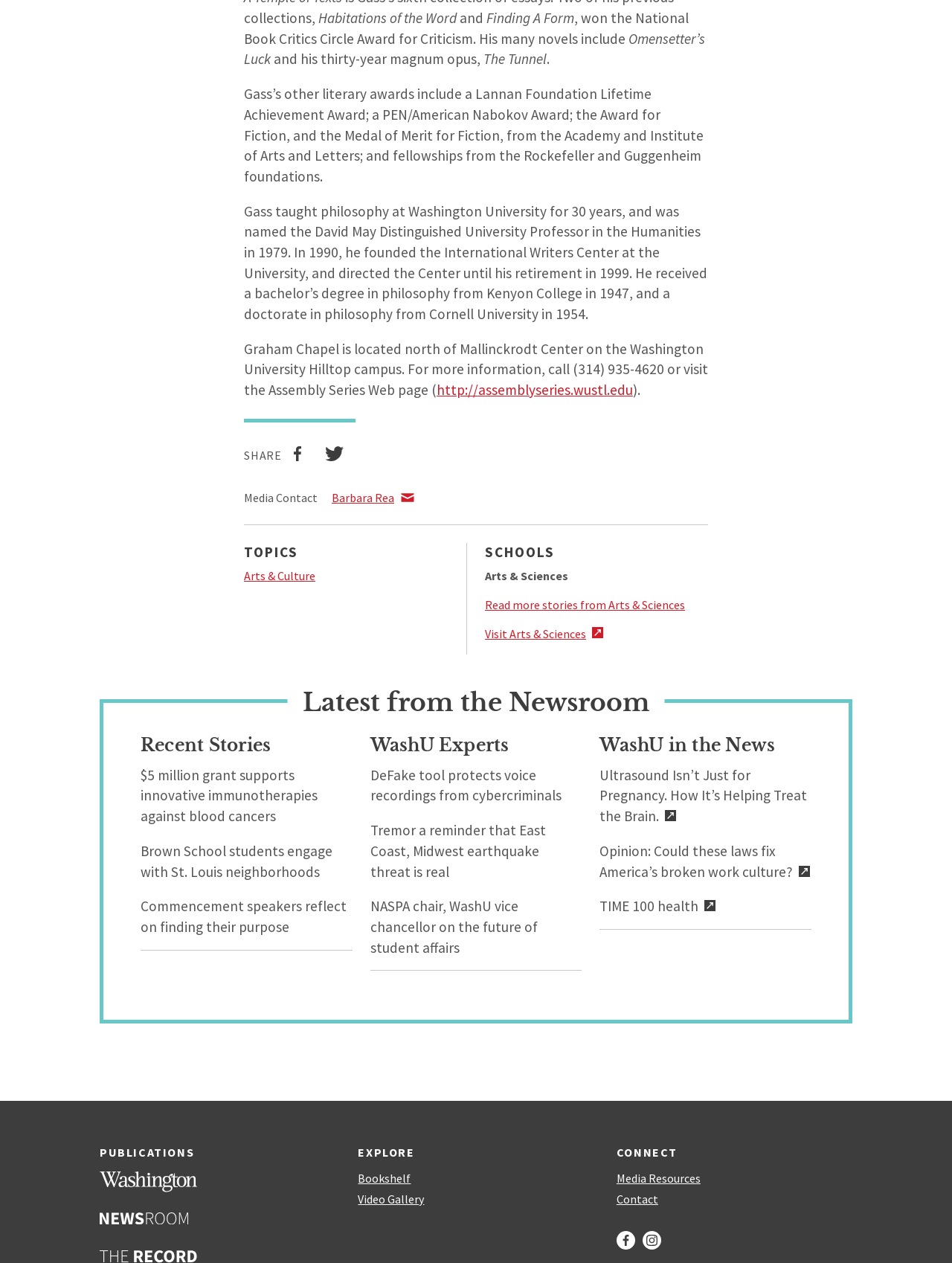Please specify the coordinates of the bounding box for the element that should be clicked to carry out this instruction: "Check WashU Experts". The coordinates must be four float numbers between 0 and 1, formatted as [left, top, right, bottom].

[0.389, 0.582, 0.535, 0.599]